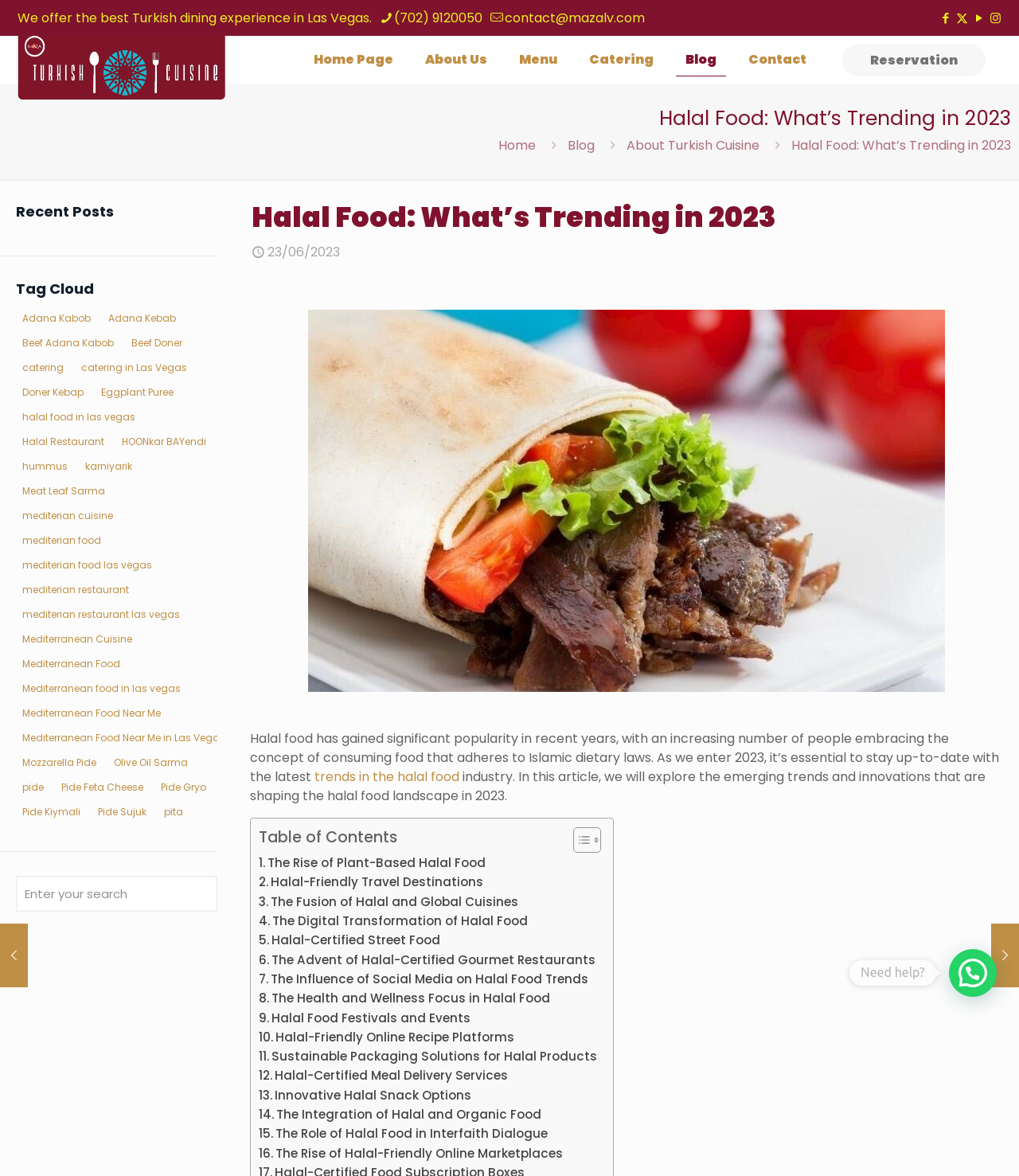What is the topic of the article on the webpage?
Refer to the image and answer the question using a single word or phrase.

Halal food trends in 2023